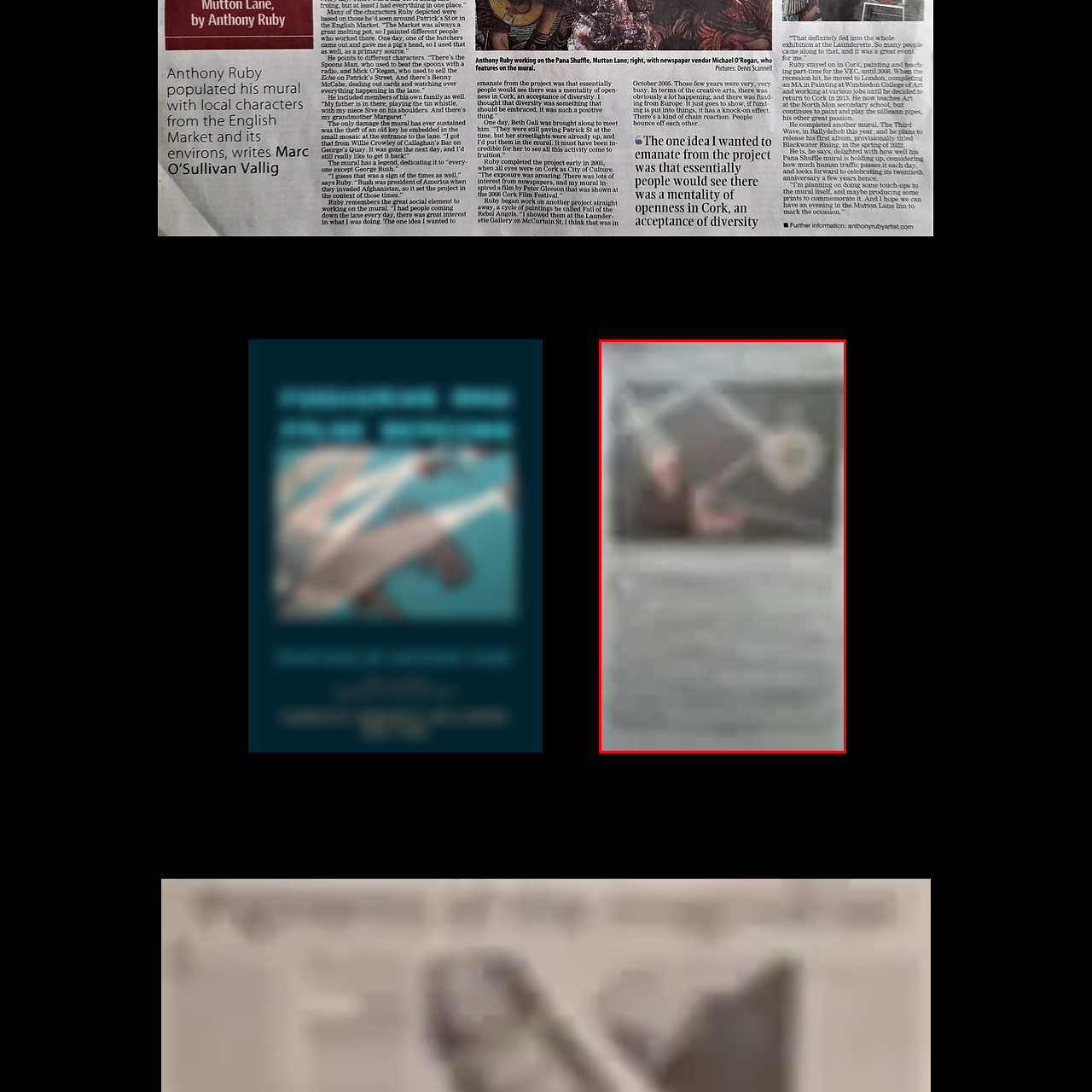Look at the image highlighted by the red boundary and answer the question with a succinct word or phrase:
What is the purpose of the image?

To captivate audience's interest